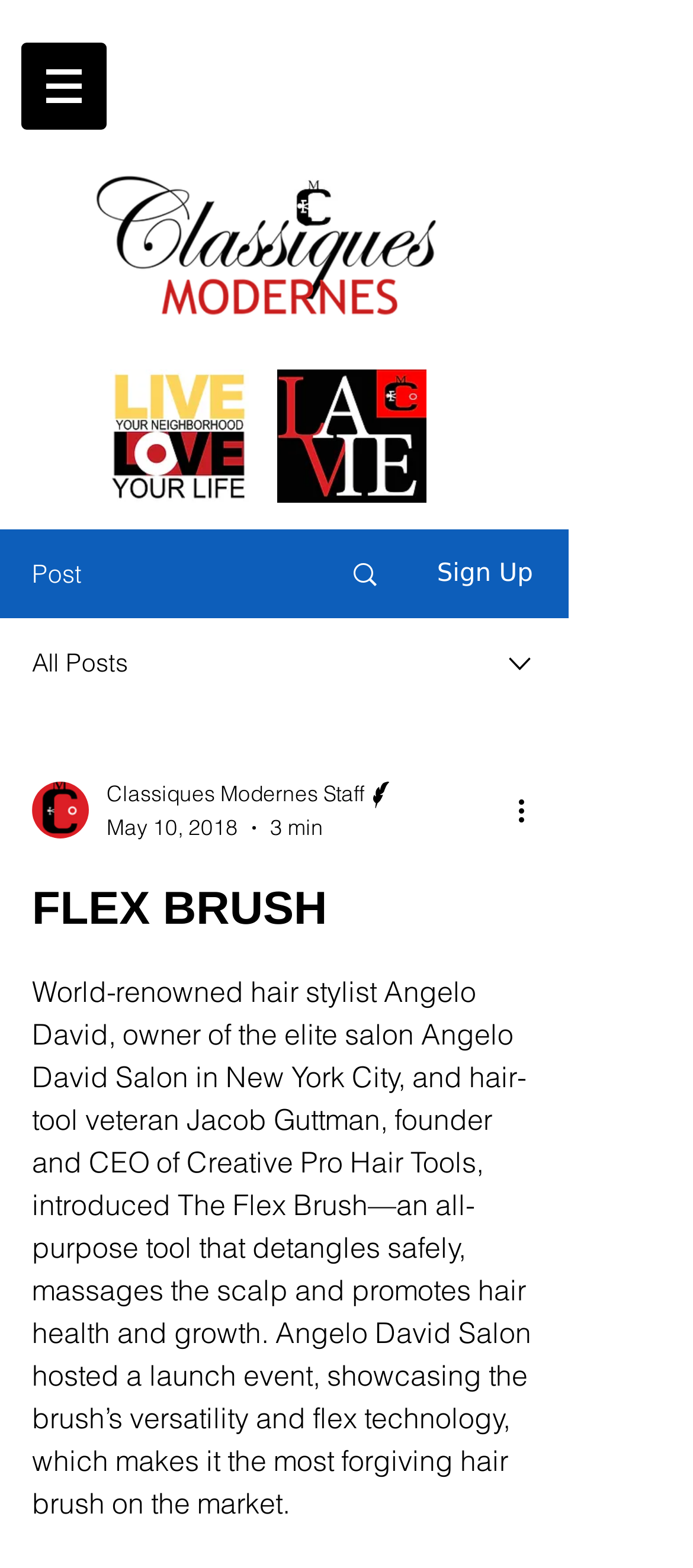Provide a one-word or one-phrase answer to the question:
What is the date of the article?

May 10, 2018